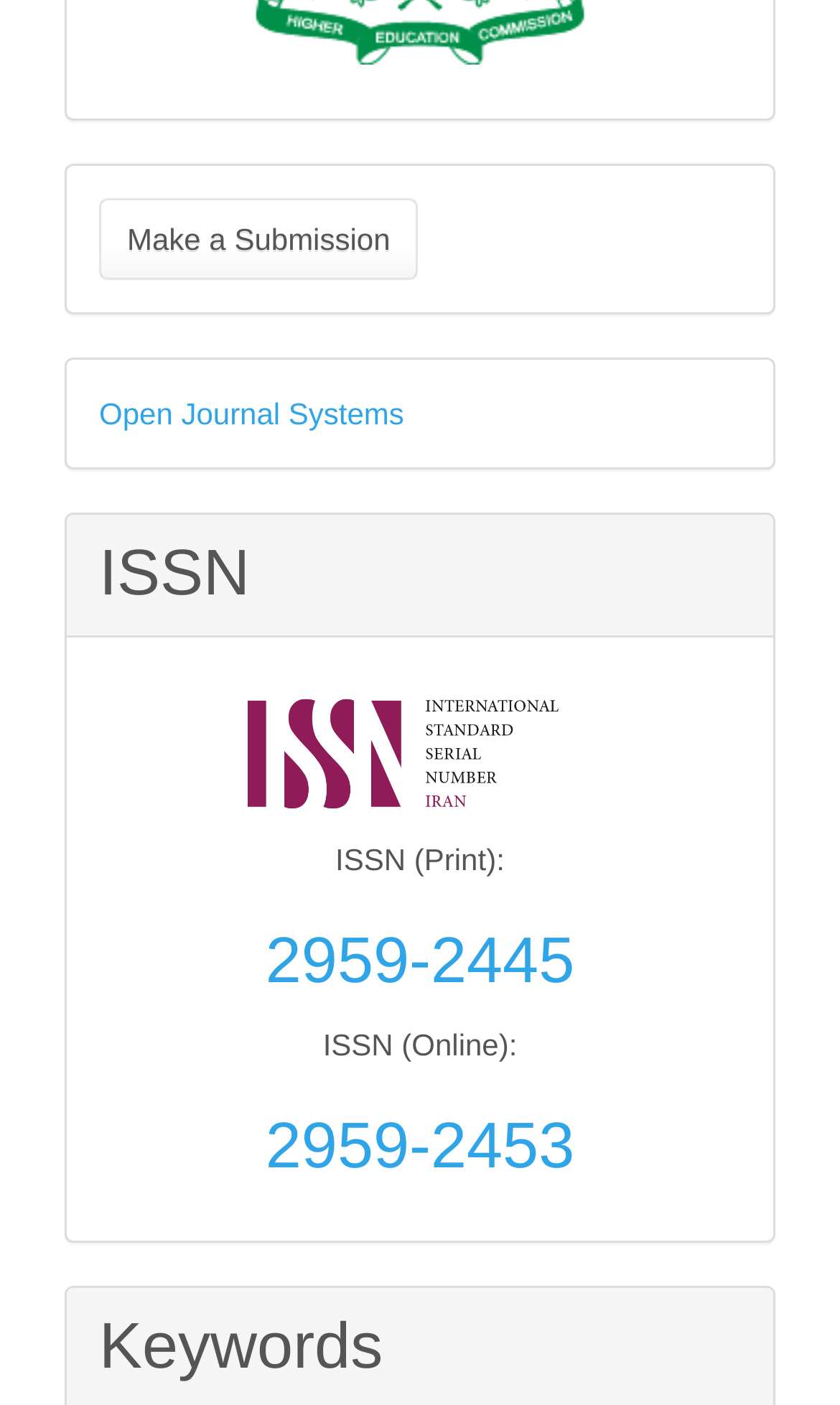What is the title of the submission?
Using the information from the image, give a concise answer in one word or a short phrase.

Make a Submission